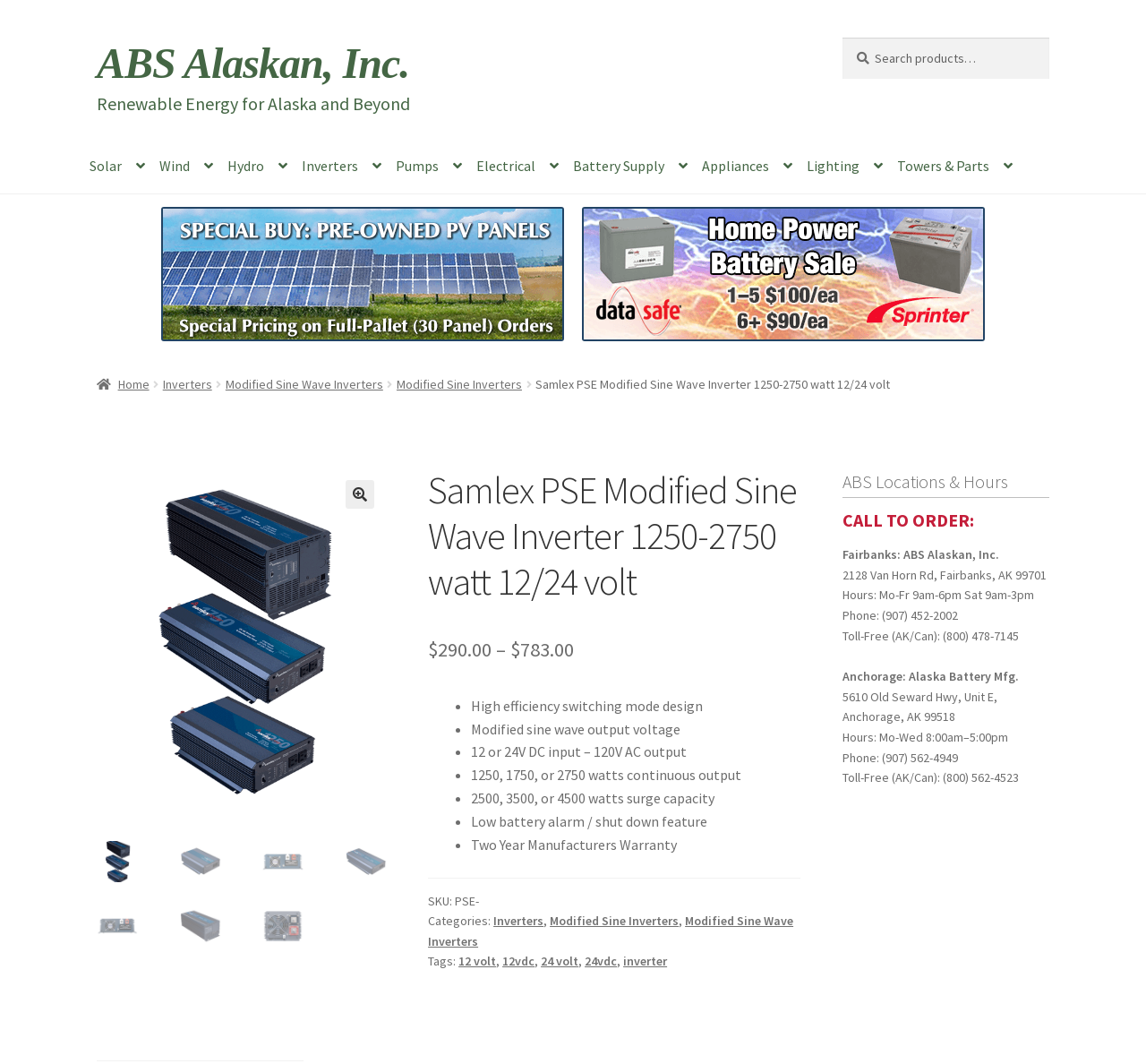Using the information in the image, give a comprehensive answer to the question: 
What is the price range of the inverter?

The price range of the inverter can be determined by looking at the price information '$290.00 - $783.00' on the webpage.